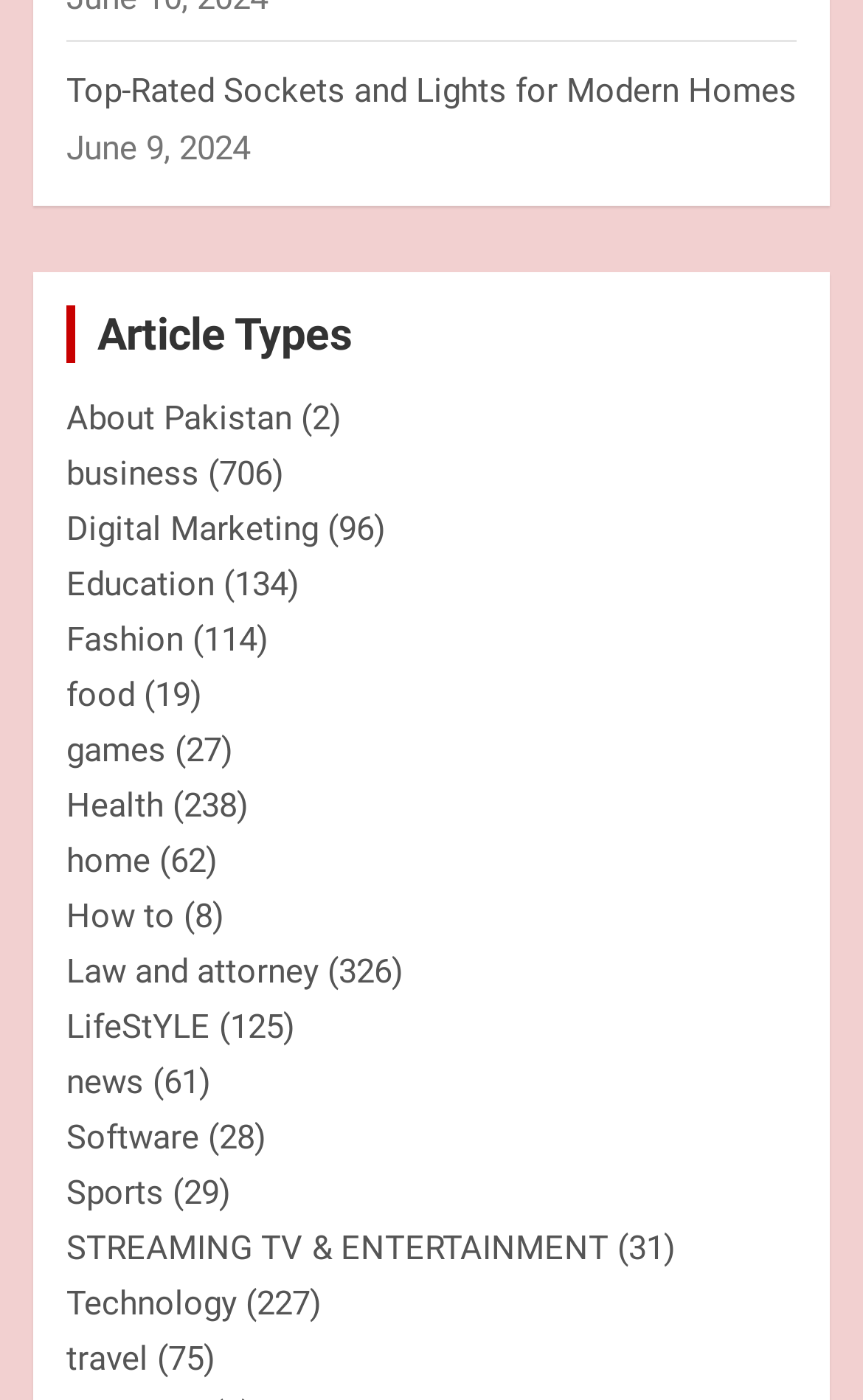Determine the bounding box coordinates of the clickable region to execute the instruction: "Check out author's photo". The coordinates should be four float numbers between 0 and 1, denoted as [left, top, right, bottom].

None